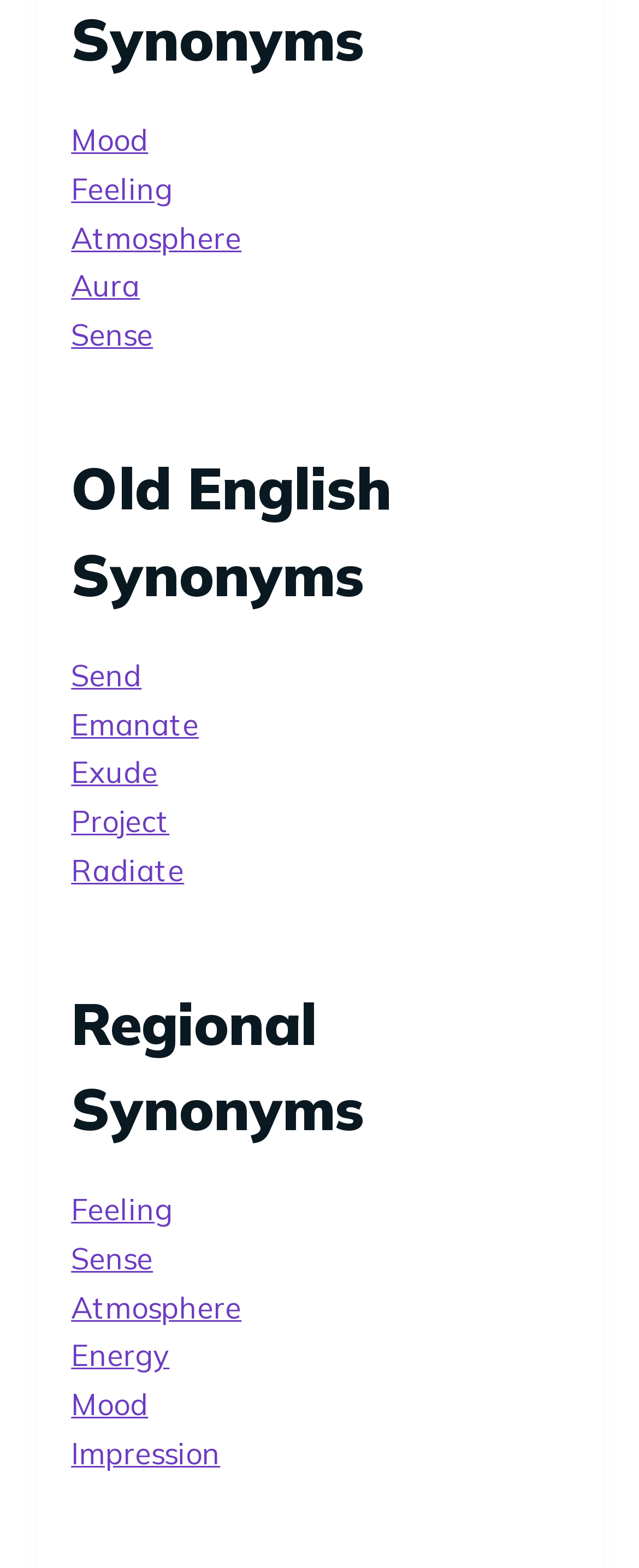Determine the bounding box coordinates of the section I need to click to execute the following instruction: "Print the current page". Provide the coordinates as four float numbers between 0 and 1, i.e., [left, top, right, bottom].

None